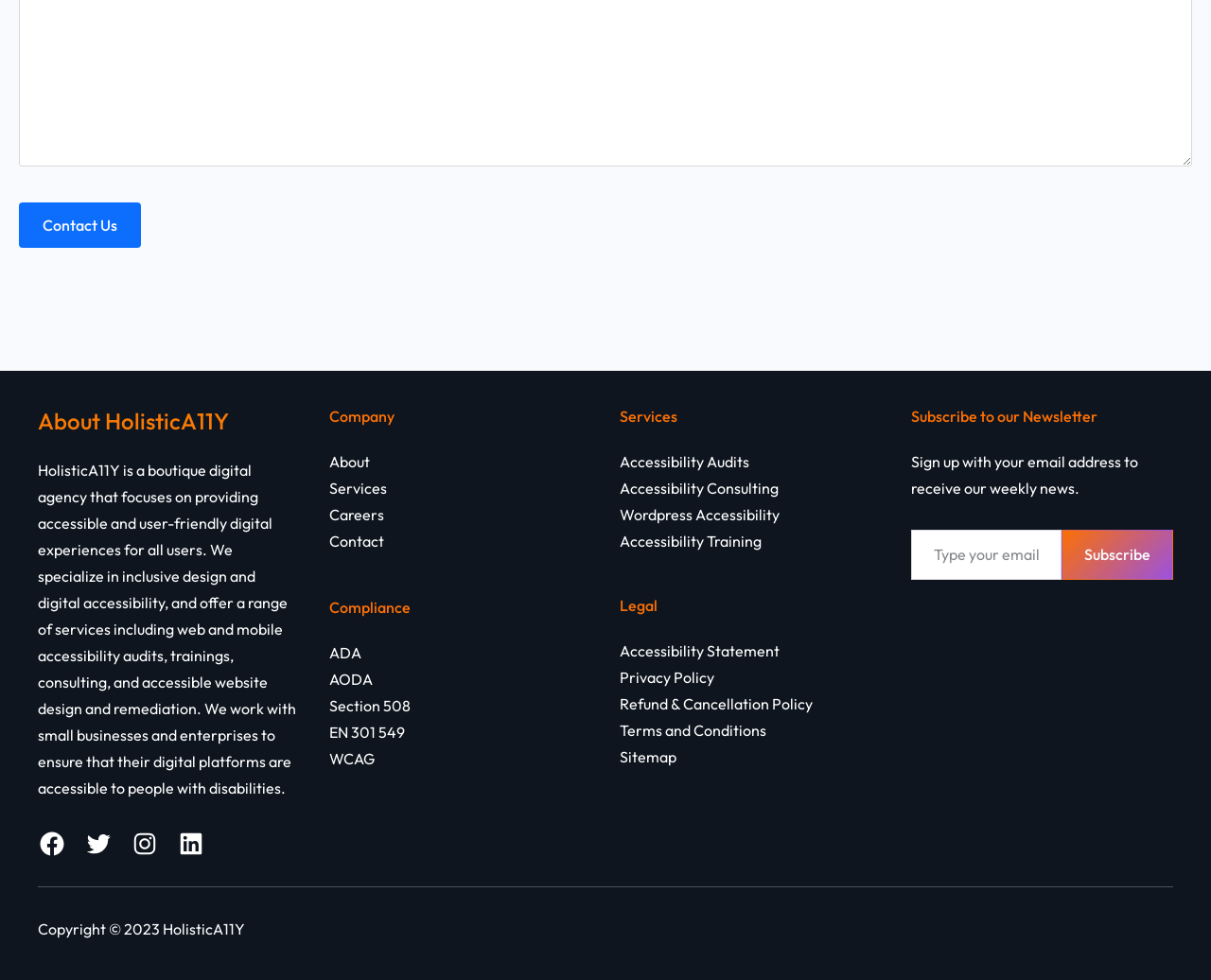Respond with a single word or phrase for the following question: 
What is the purpose of the textbox at the bottom of the webpage?

Subscribe to newsletter